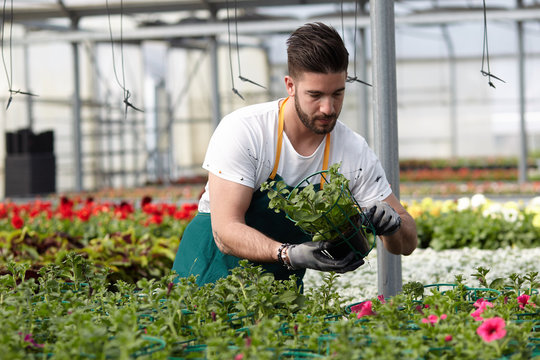What type of environment is the greenhouse?
Provide a well-explained and detailed answer to the question.

The greenhouse is described as a nurturing environment, which is evident from the lush variety of flowers and plants, and the care with which the man is tending to the plants, creating an atmosphere conducive to growth and development.